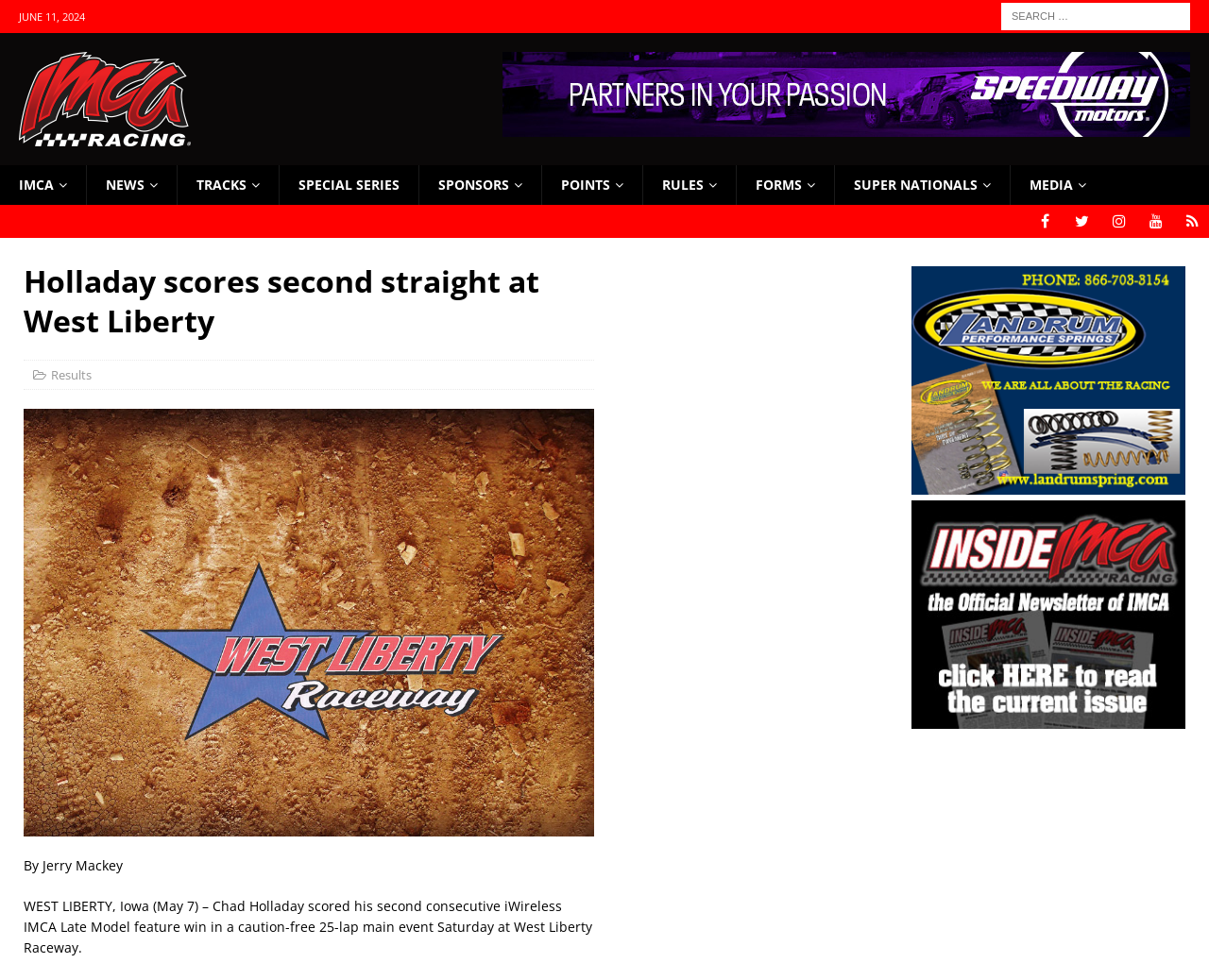Locate the bounding box coordinates of the region to be clicked to comply with the following instruction: "Search for something". The coordinates must be four float numbers between 0 and 1, in the form [left, top, right, bottom].

[0.828, 0.003, 0.984, 0.031]